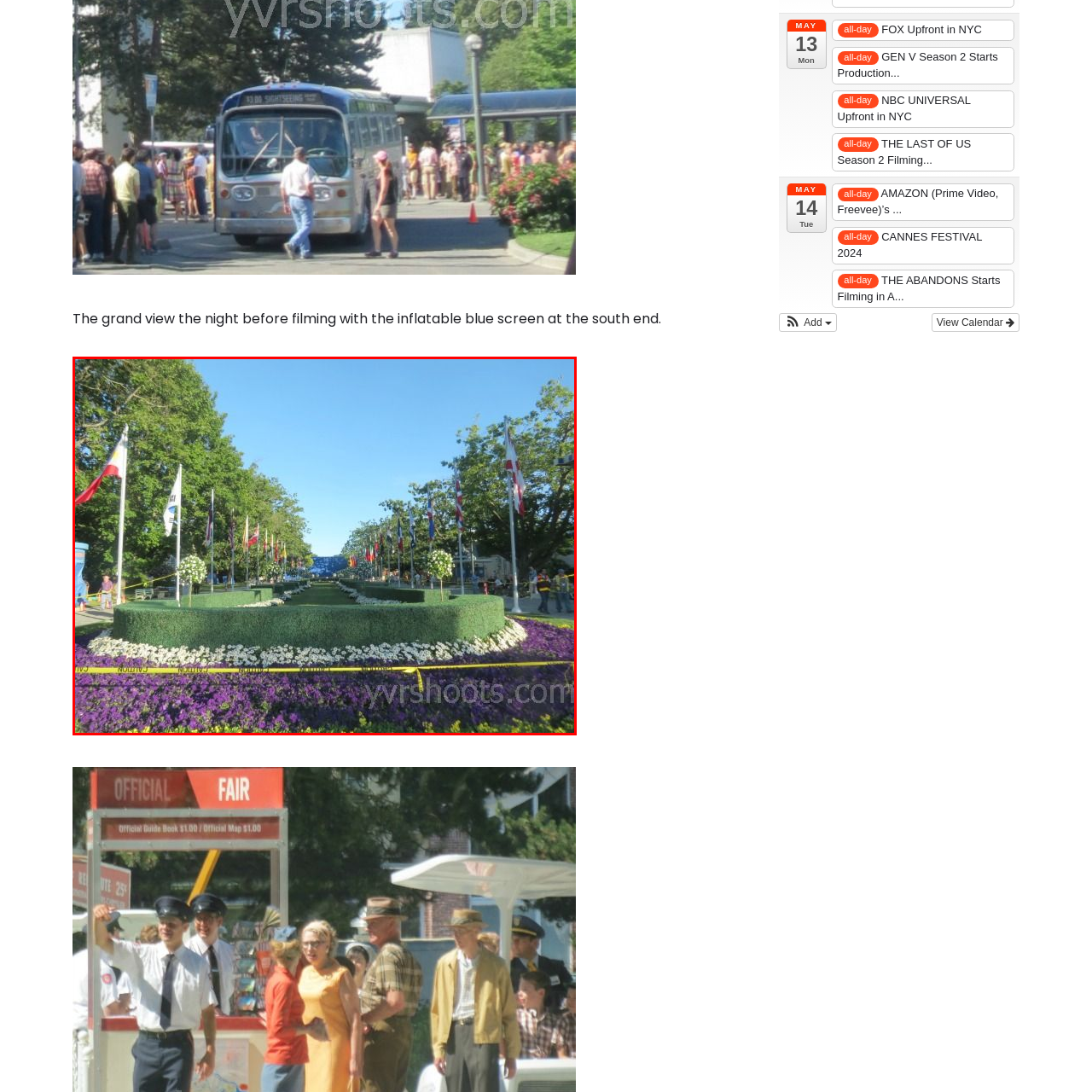Refer to the image contained within the red box, What is surrounding the garden scene?
 Provide your response as a single word or phrase.

Lush trees